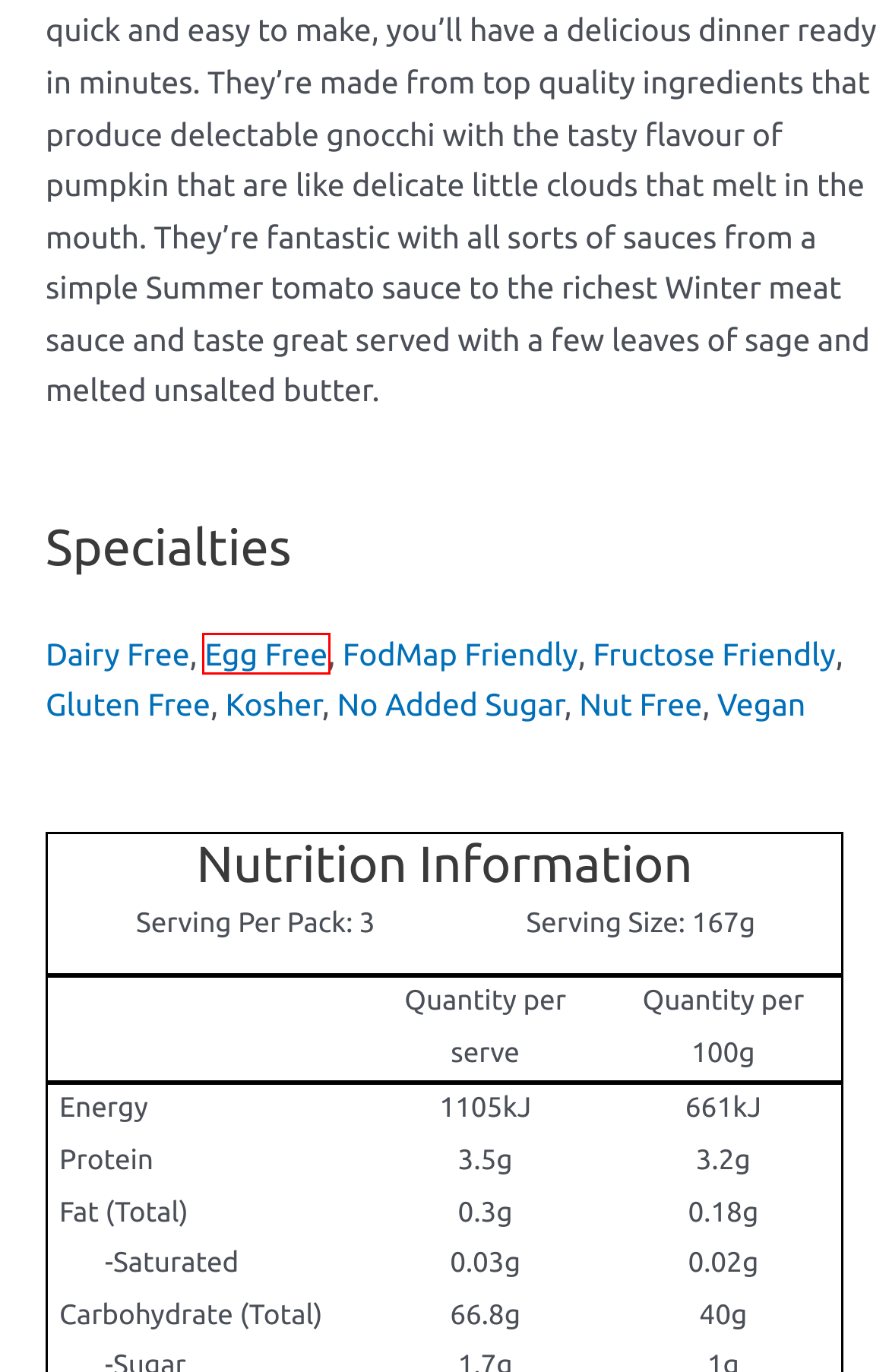You are provided with a screenshot of a webpage highlighting a UI element with a red bounding box. Choose the most suitable webpage description that matches the new page after clicking the element in the bounding box. Here are the candidates:
A. Dairy Free – Momentum Foods
B. FodMap Friendly – Momentum Foods
C. Vegan – Momentum Foods
D. Gluten Free – Momentum Foods
E. Egg Free – Momentum Foods
F. Nut Free – Momentum Foods
G. No Added Sugar – Momentum Foods
H. Kosher – Momentum Foods

E